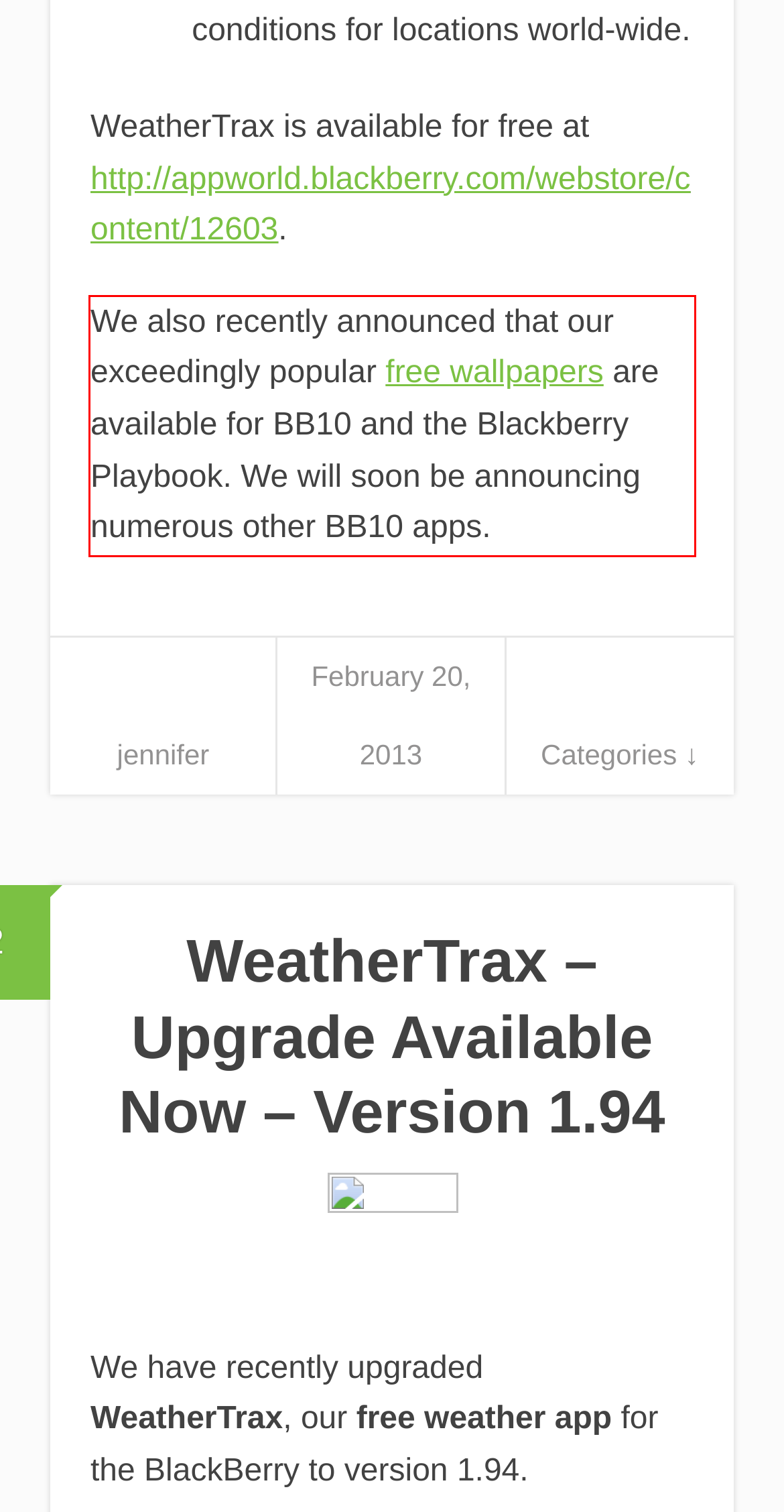You have a screenshot of a webpage with a UI element highlighted by a red bounding box. Use OCR to obtain the text within this highlighted area.

We also recently announced that our exceedingly popular free wallpapers are available for BB10 and the Blackberry Playbook. We will soon be announcing numerous other BB10 apps.